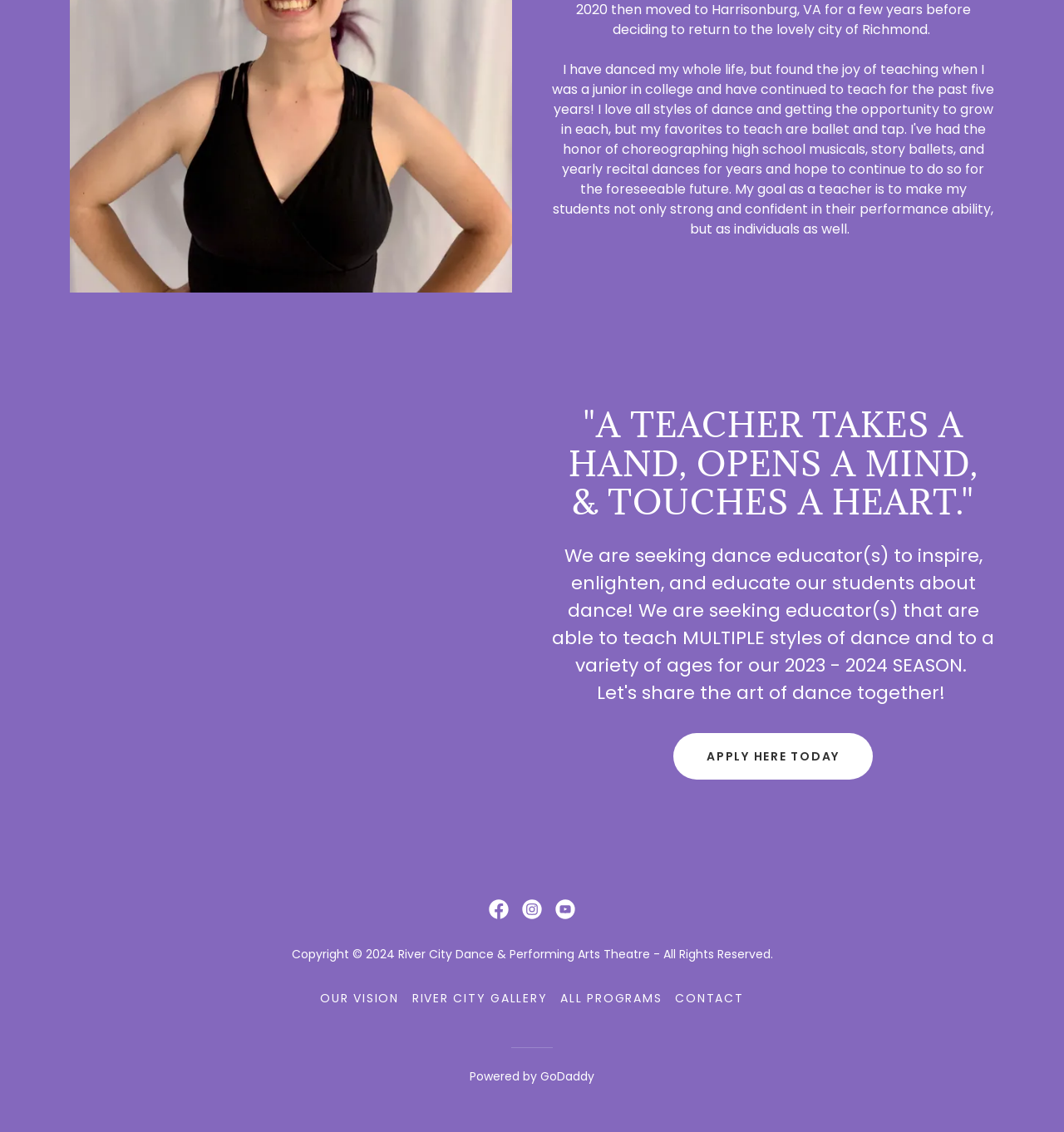Please locate the UI element described by "aria-label="YouTube Social Link"" and provide its bounding box coordinates.

[0.516, 0.789, 0.547, 0.818]